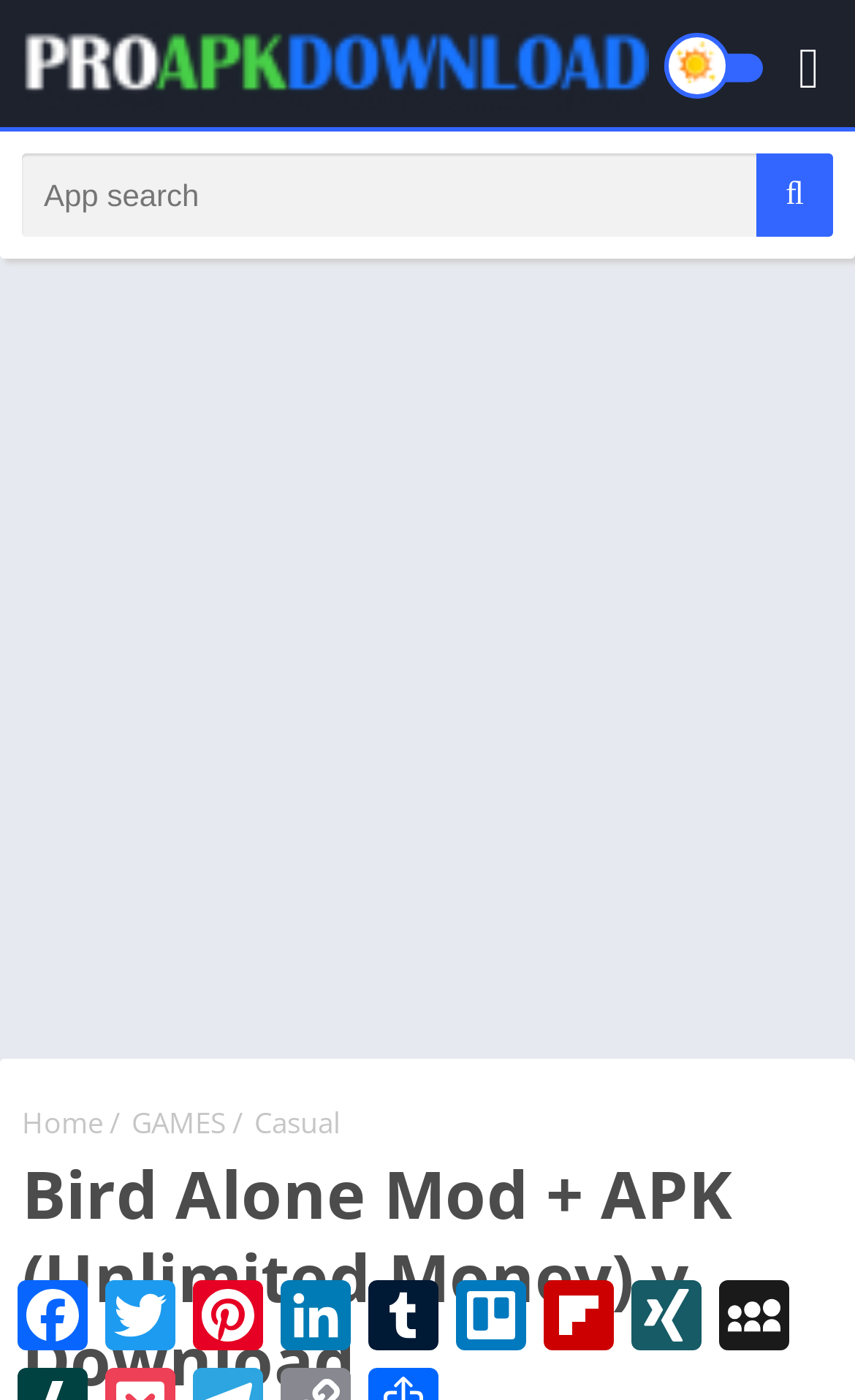How many social media links are at the bottom of the page?
Can you offer a detailed and complete answer to this question?

At the bottom of the webpage, there are links to various social media platforms, including Facebook, Twitter, Pinterest, LinkedIn, Tumblr, Trello, Flipboard, and XING. Counting these links, there are a total of 9 social media links.